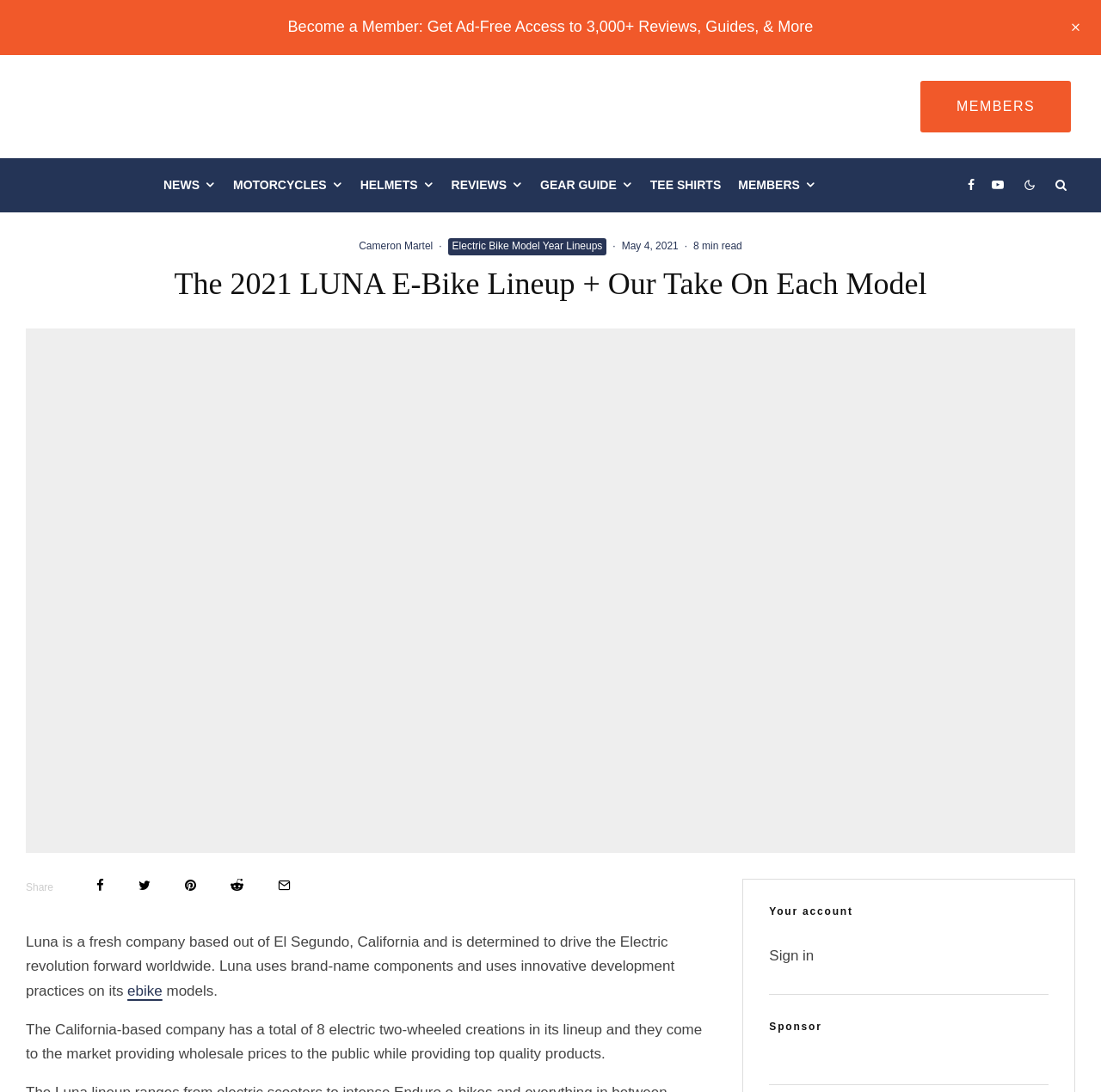Find and indicate the bounding box coordinates of the region you should select to follow the given instruction: "Read news".

[0.141, 0.145, 0.204, 0.194]